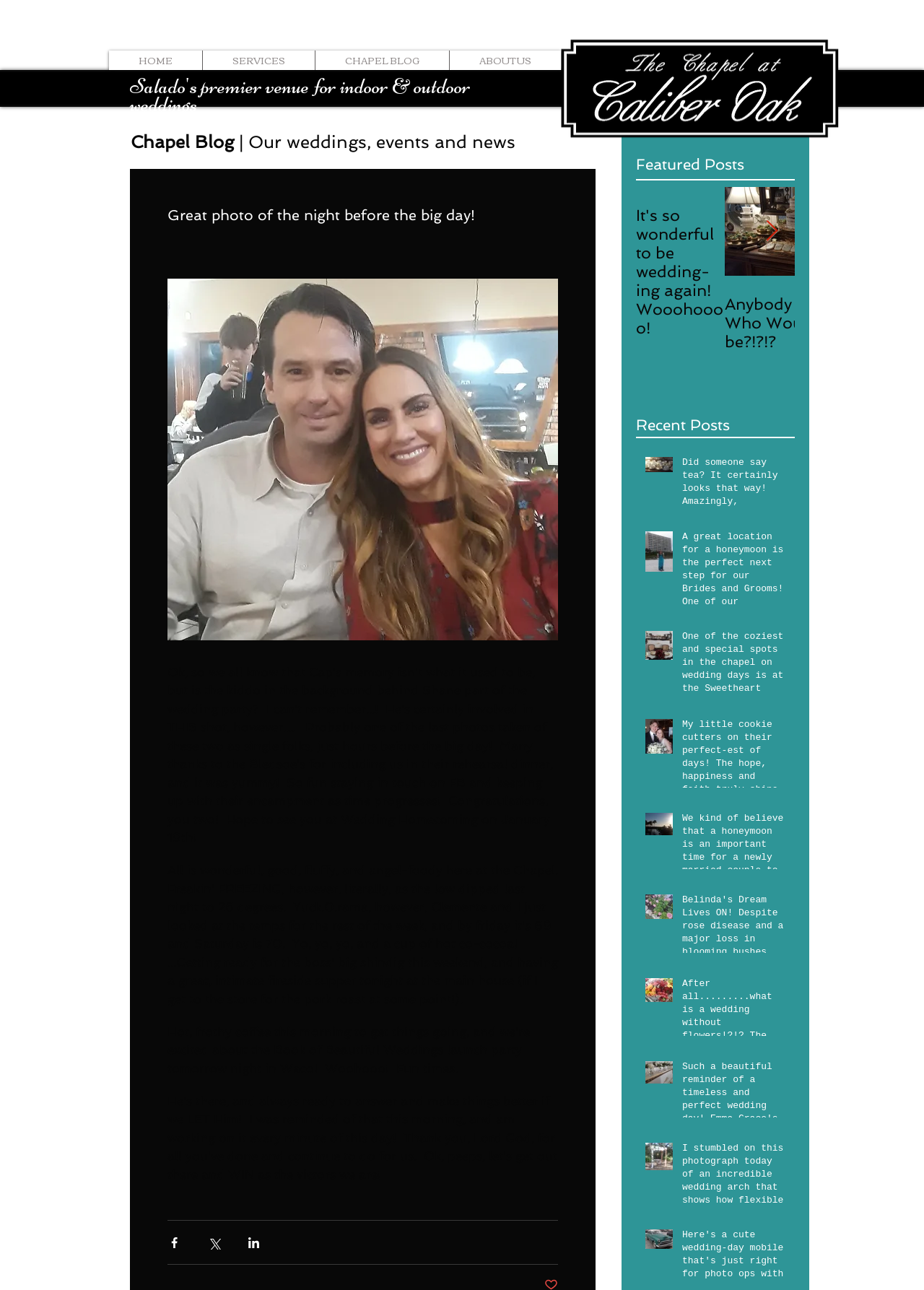Show the bounding box coordinates of the region that should be clicked to follow the instruction: "Click the 'Next Item' button."

[0.828, 0.171, 0.842, 0.188]